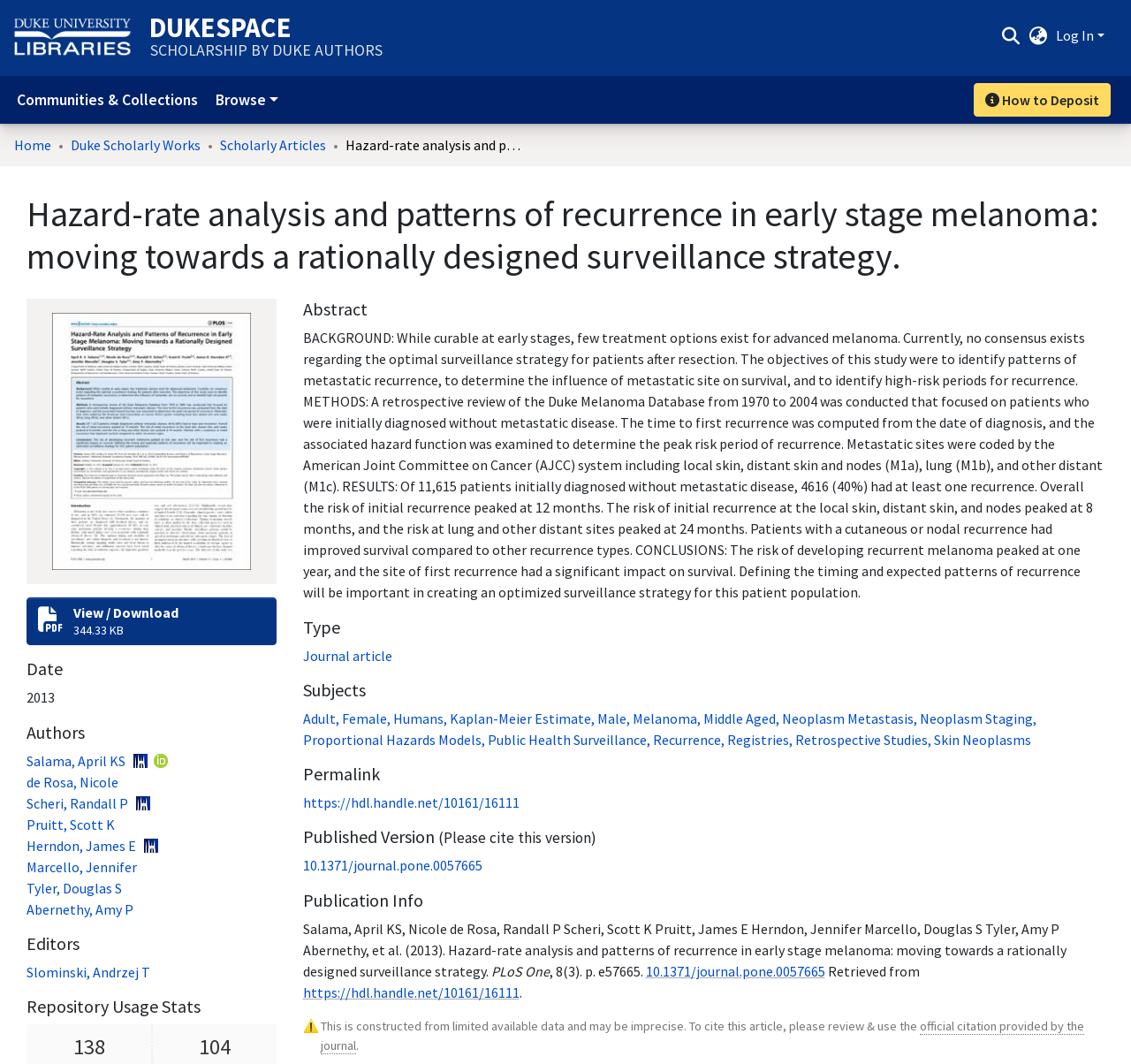Who is the first author of the article?
Kindly offer a comprehensive and detailed response to the question.

The first author of the article is obtained from the 'Authors' section which is located below the abstract of the article, and it is specified as 'Salama, April KS'.